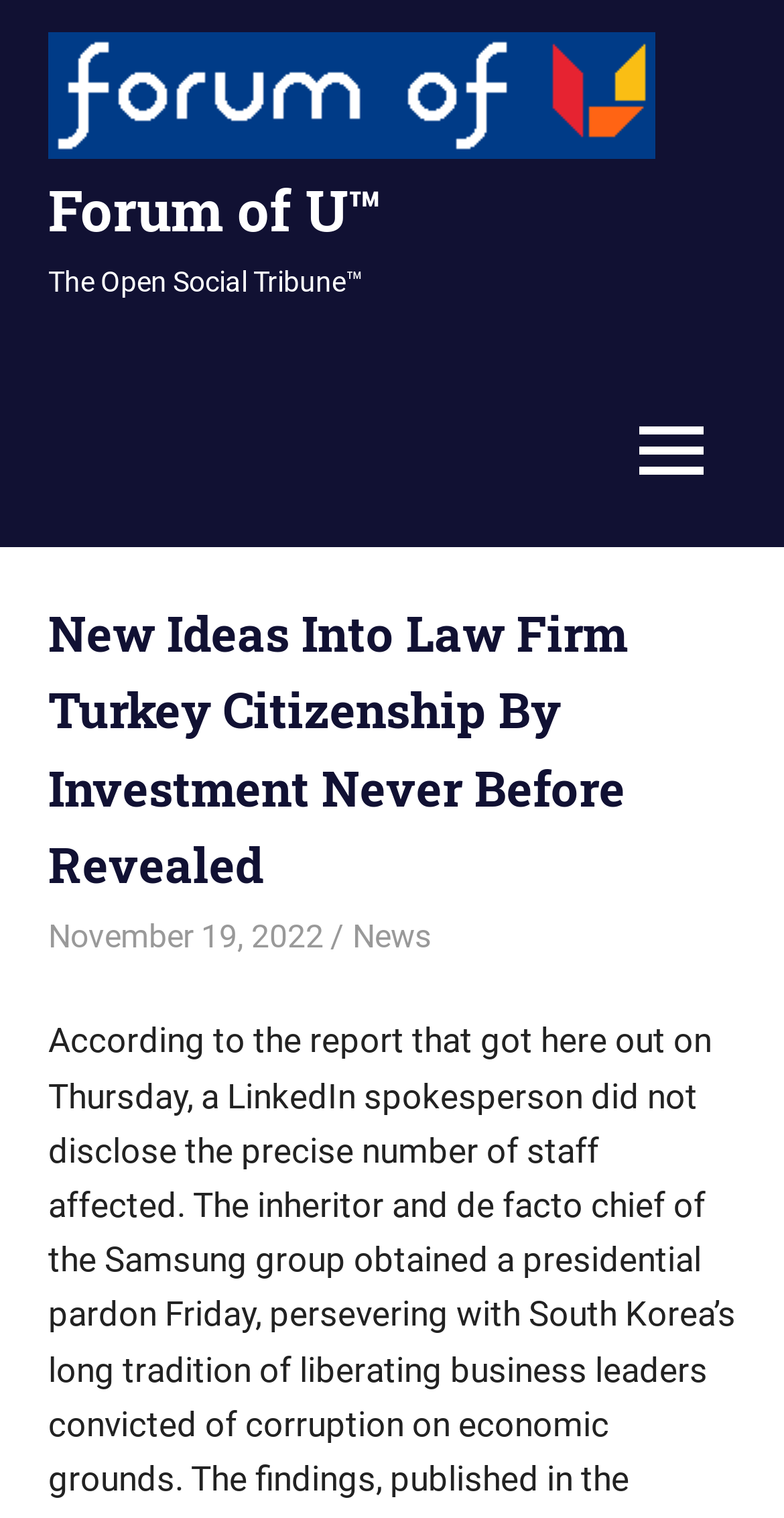Provide a single word or phrase to answer the given question: 
What is the name of the forum?

Forum of U